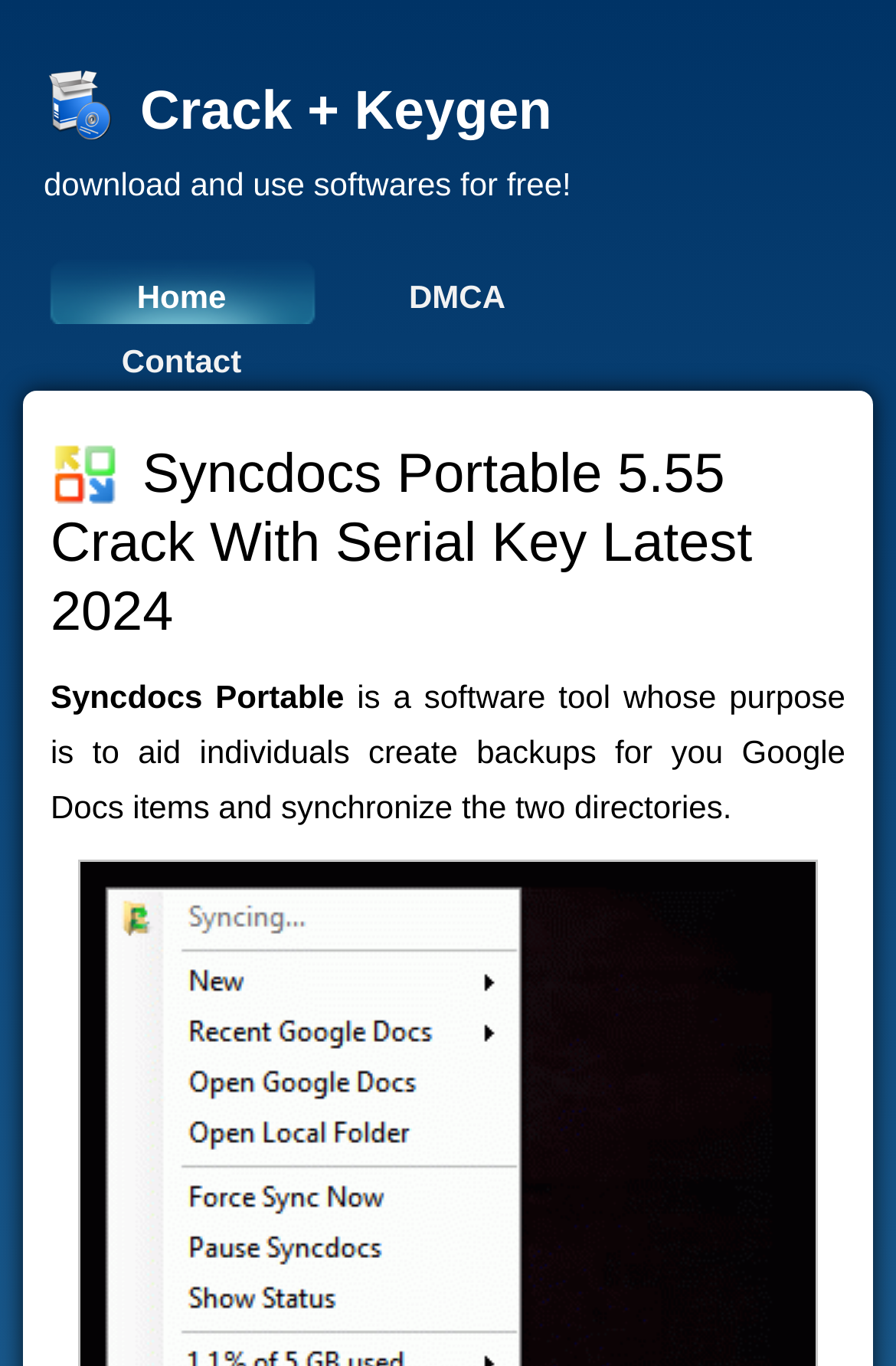Please locate and generate the primary heading on this webpage.

Syncdocs Portable 5.55 Crack With Serial Key Latest 2024